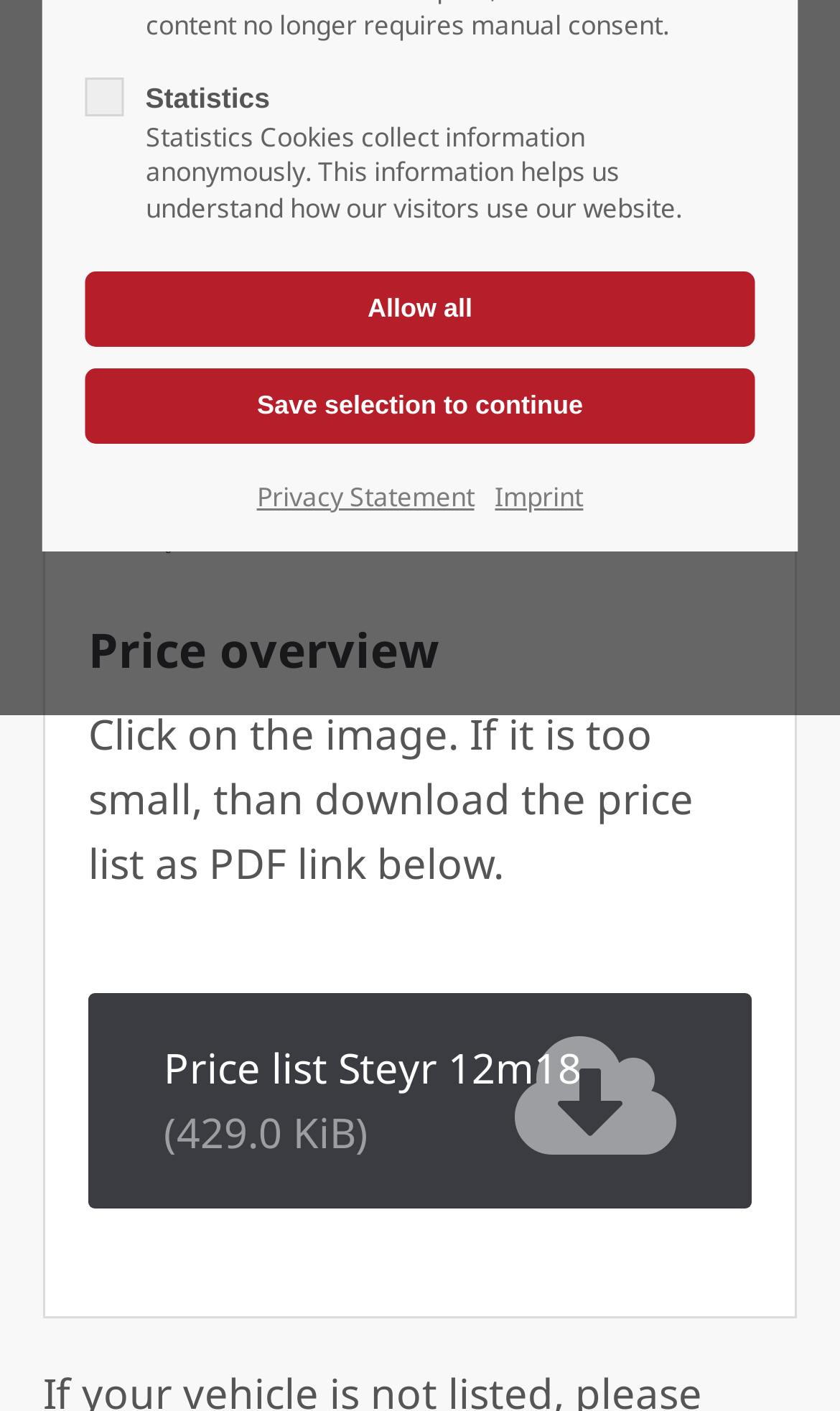Determine the bounding box for the HTML element described here: "title="Preisliste Steyr 12m18"". The coordinates should be given as [left, top, right, bottom] with each number being a float between 0 and 1.

[0.105, 0.21, 0.895, 0.393]